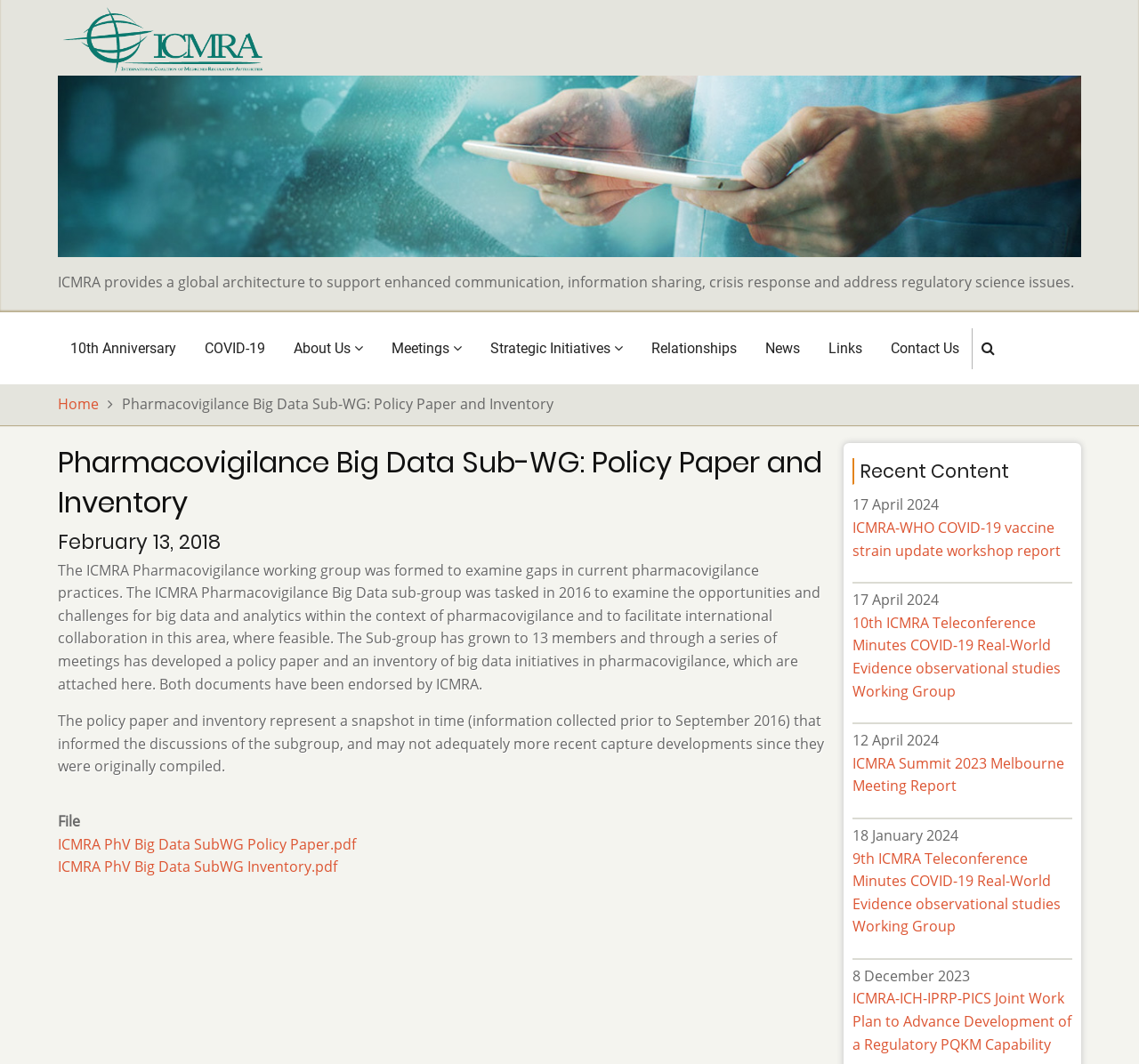Explain the contents of the webpage comprehensively.

The webpage is about the International Coalition of Medicines Regulatory Authorities (ICMRA) and its Pharmacovigilance Big Data Sub-WG, which focuses on policy papers and inventory. At the top of the page, there is a link to skip to the main content. Below that, there is a navigation menu with links to various sections, including "Home", "10th Anniversary", "COVID-19", "About Us", "Meetings", "Strategic Initiatives", "Relationships", "News", "Links", and "Contact Us".

To the right of the navigation menu, there is an image of the ICMRA logo. Below the logo, there is a brief description of ICMRA, stating that it provides a global architecture to support enhanced communication, information sharing, crisis response, and address regulatory science issues.

The main content of the page is divided into several sections. The first section is about the Pharmacovigilance Big Data Sub-WG, which was formed to examine gaps in current pharmacovigilance practices. There is a policy paper and an inventory of big data initiatives in pharmacovigilance, which are attached to the page.

Below that, there is a section titled "Recent Content", which lists several recent updates, including reports, statements, and meeting minutes. Each update has a link to a PDF file or a webpage with more information.

To the right of the "Recent Content" section, there are three columns of links, each with a heading: "COVID-19", "Strategic Initiatives", and "About Us". The "COVID-19" column has links to various statements, reports, and papers related to COVID-19. The "Strategic Initiatives" column has links to different initiatives, such as antimicrobial resistance, capacity building, and innovation. The "About Us" column has links to information about ICMRA's history, governance, and structure.

At the bottom of the page, there is a disclaimer section with a link to a disclaimer page.